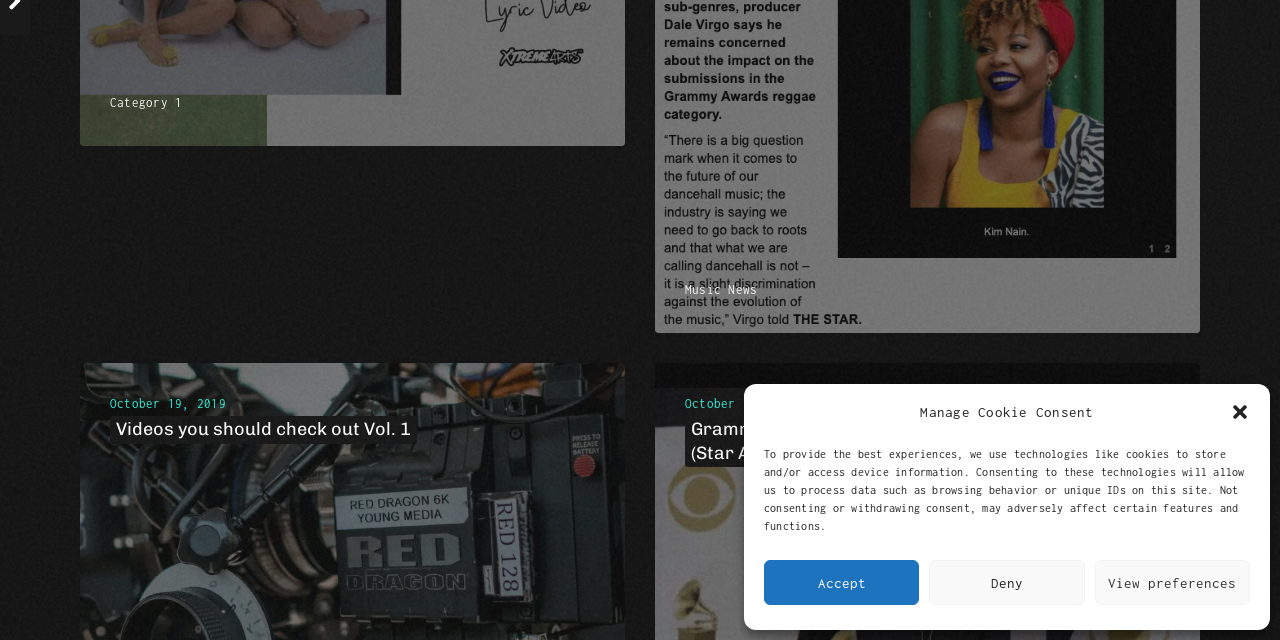Mark the bounding box of the element that matches the following description: "Accept".

[0.597, 0.875, 0.718, 0.945]